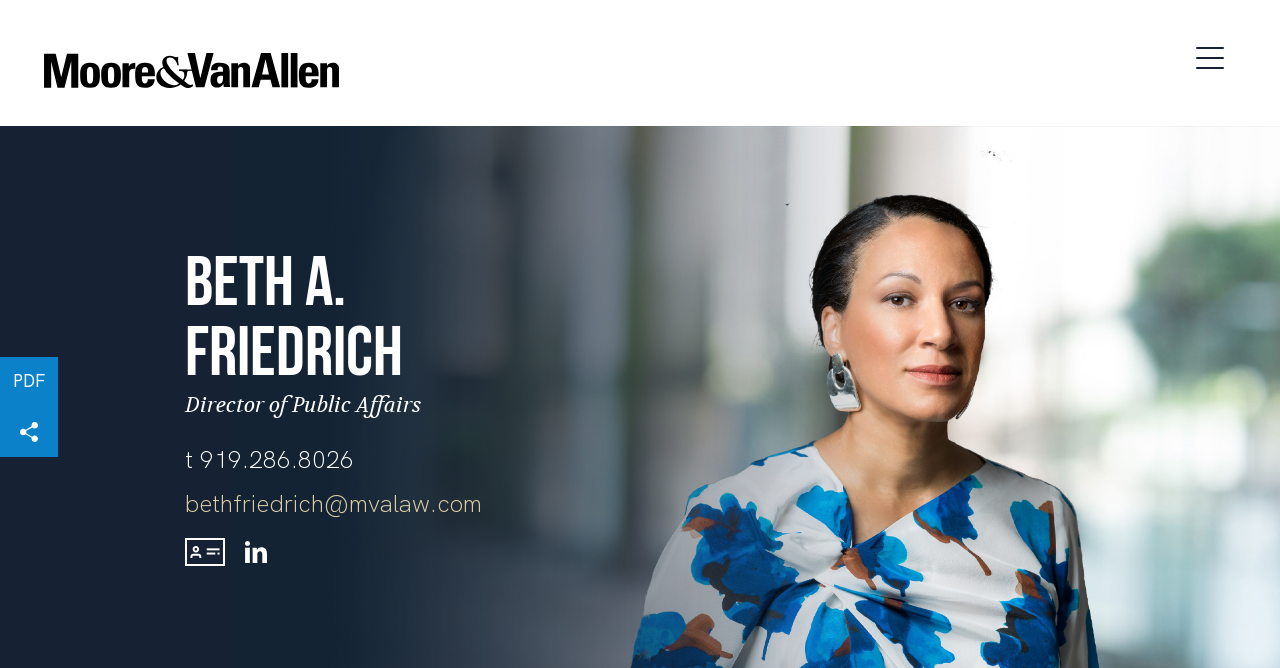Identify the bounding box coordinates of the element that should be clicked to fulfill this task: "Open menu". The coordinates should be provided as four float numbers between 0 and 1, i.e., [left, top, right, bottom].

[0.931, 0.054, 0.969, 0.111]